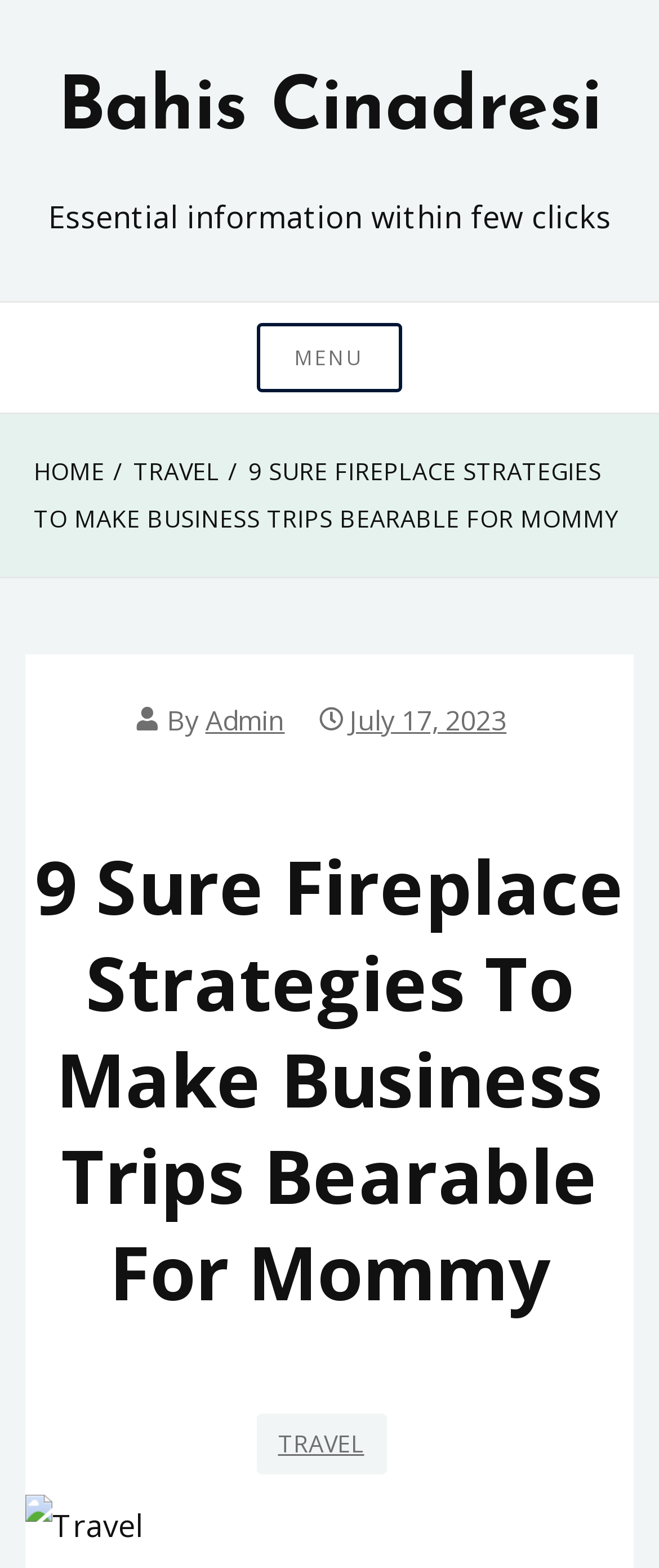Please find the bounding box coordinates of the element that must be clicked to perform the given instruction: "Read the article by Admin". The coordinates should be four float numbers from 0 to 1, i.e., [left, top, right, bottom].

[0.312, 0.448, 0.432, 0.472]